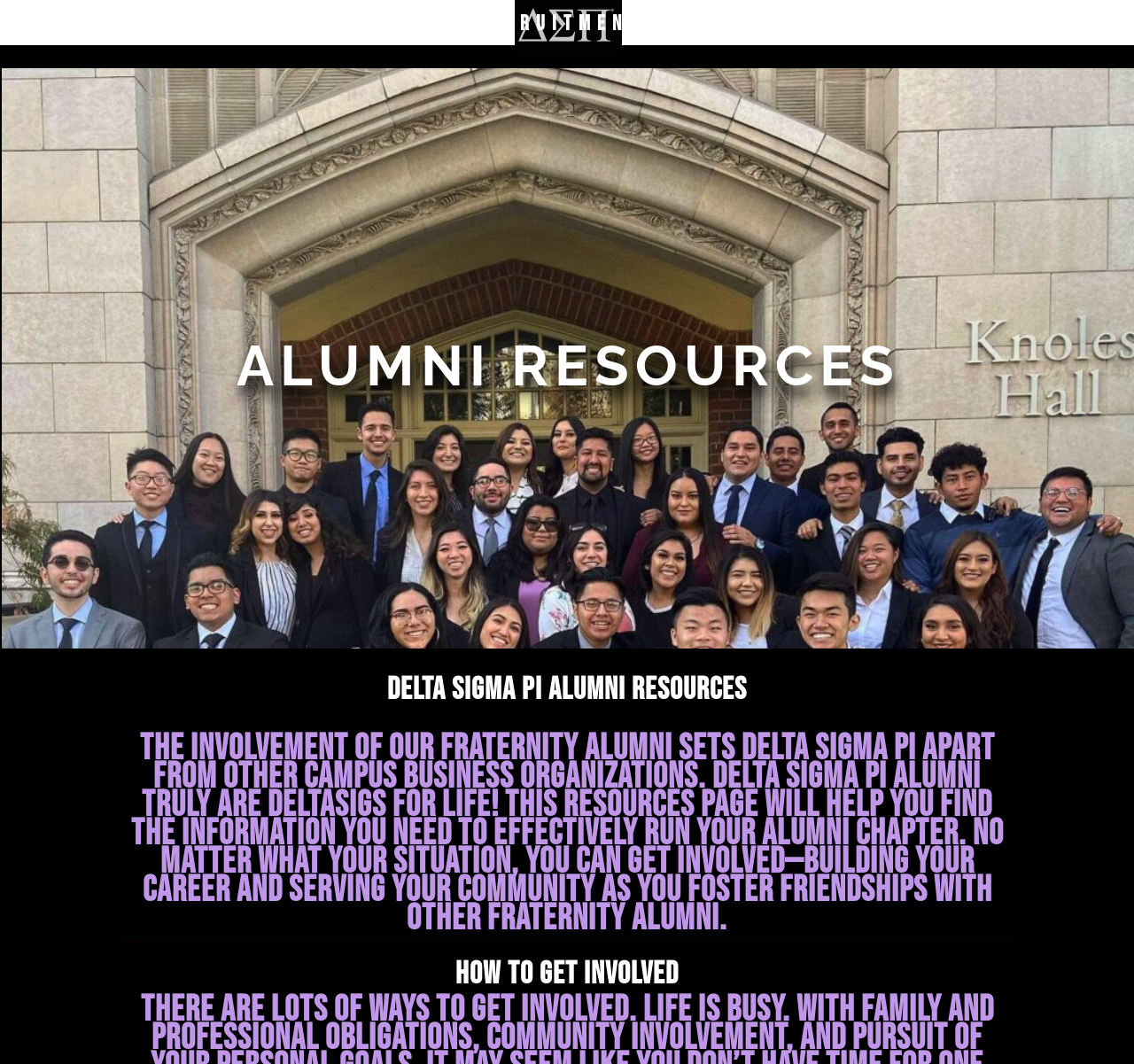Select the bounding box coordinates of the element I need to click to carry out the following instruction: "view brothers information".

[0.272, 0.017, 0.398, 0.043]